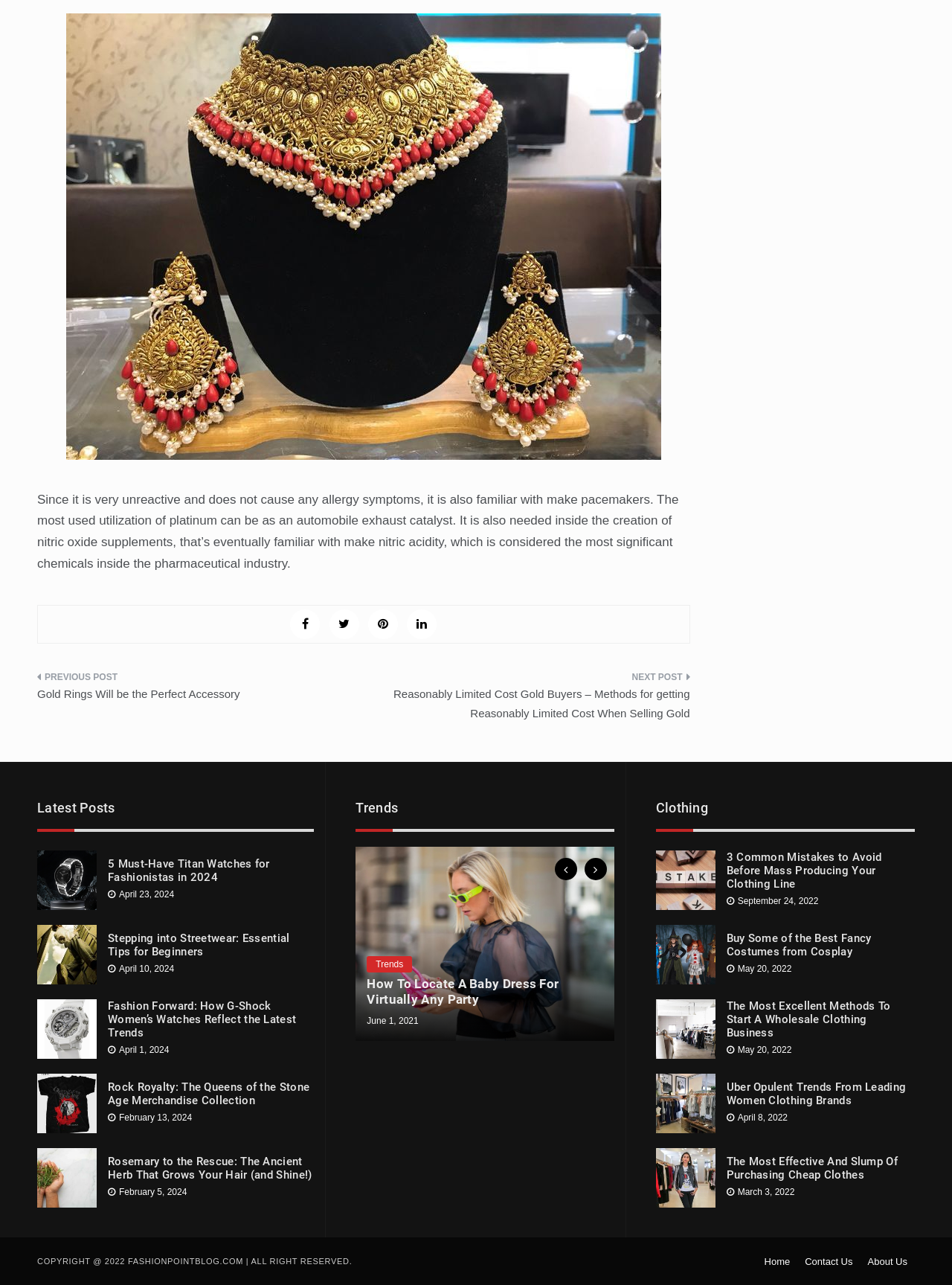What is the category of the post 'Rock Royalty: The Queens of the Stone Age Merchandise Collection'?
Refer to the screenshot and respond with a concise word or phrase.

Trends